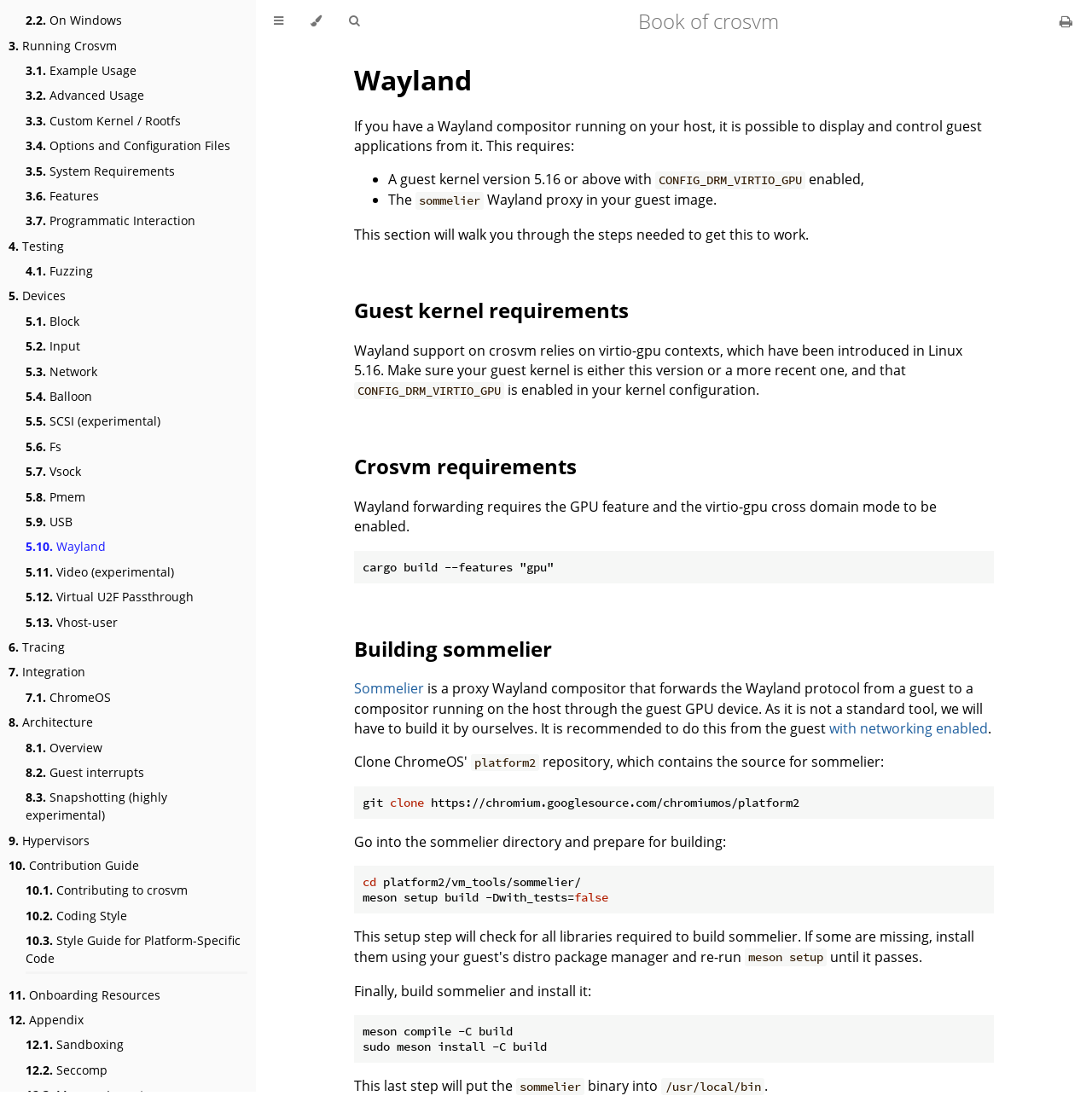Locate the bounding box coordinates of the area that needs to be clicked to fulfill the following instruction: "Toggle the table of contents". The coordinates should be in the format of four float numbers between 0 and 1, namely [left, top, right, bottom].

[0.238, 0.0, 0.272, 0.038]